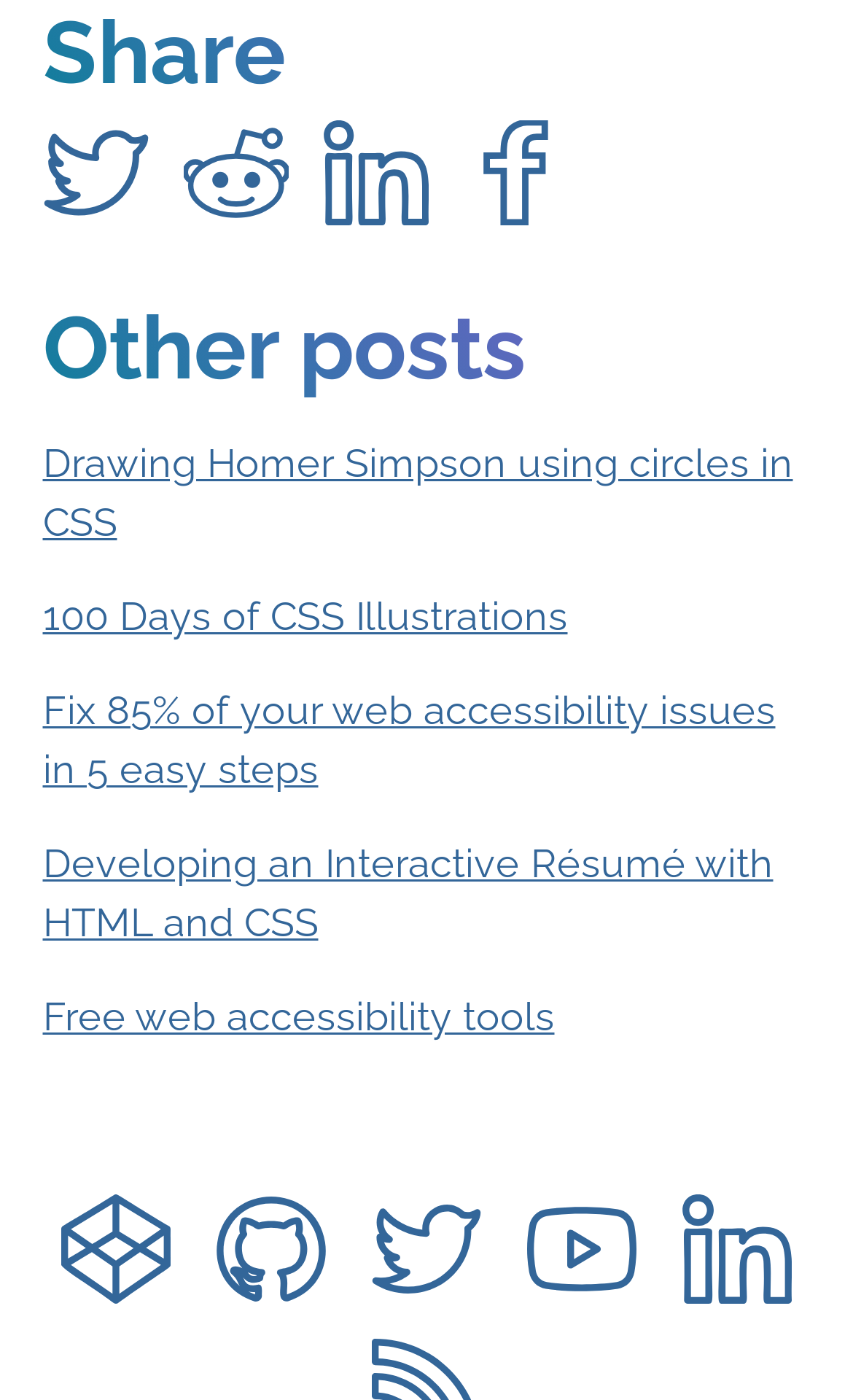Please predict the bounding box coordinates of the element's region where a click is necessary to complete the following instruction: "Share on Facebook". The coordinates should be represented by four float numbers between 0 and 1, i.e., [left, top, right, bottom].

[0.542, 0.086, 0.665, 0.161]